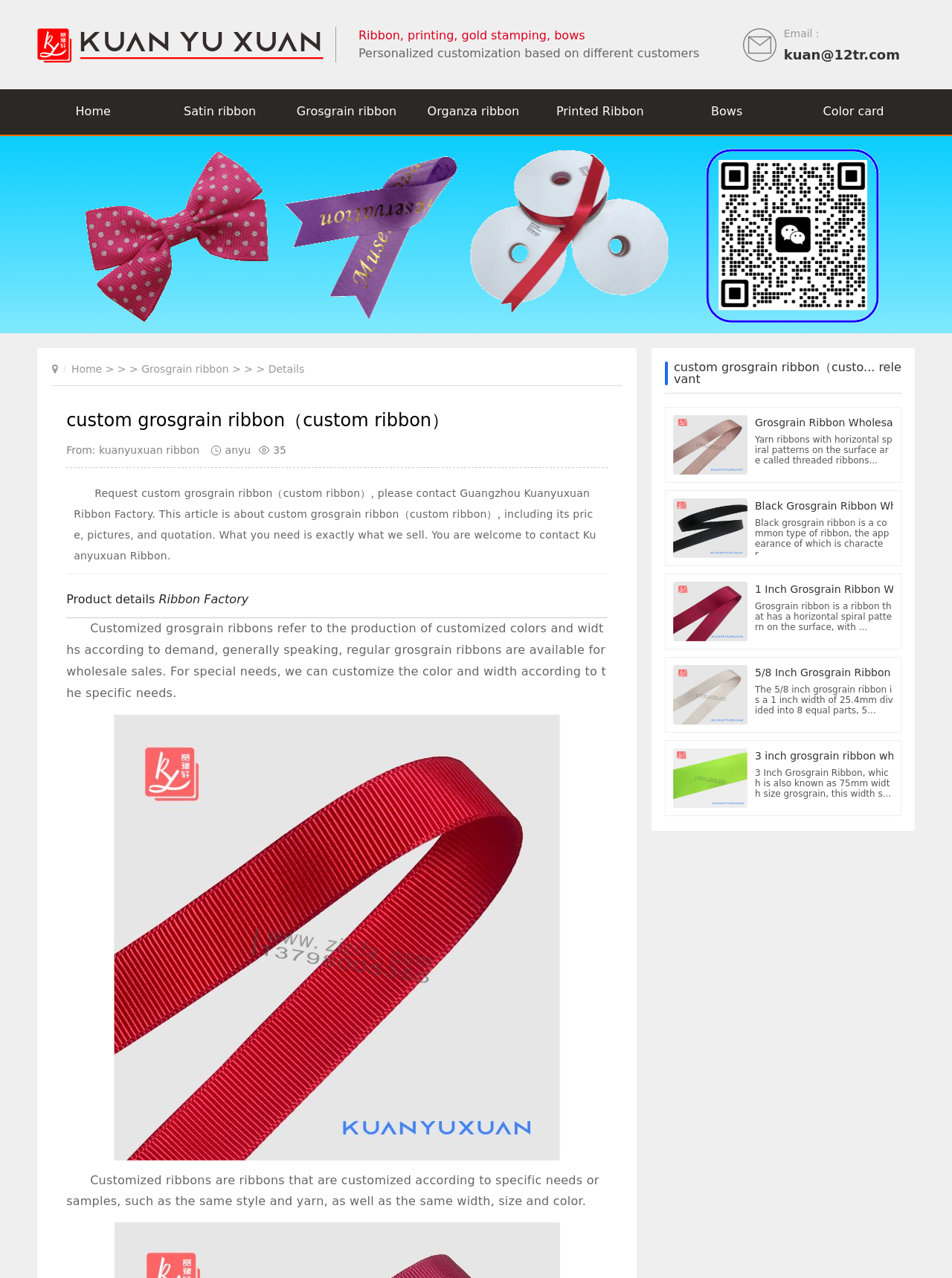Please specify the bounding box coordinates of the region to click in order to perform the following instruction: "Explore wholesale options for grosgrain ribbon".

[0.707, 0.325, 0.938, 0.371]